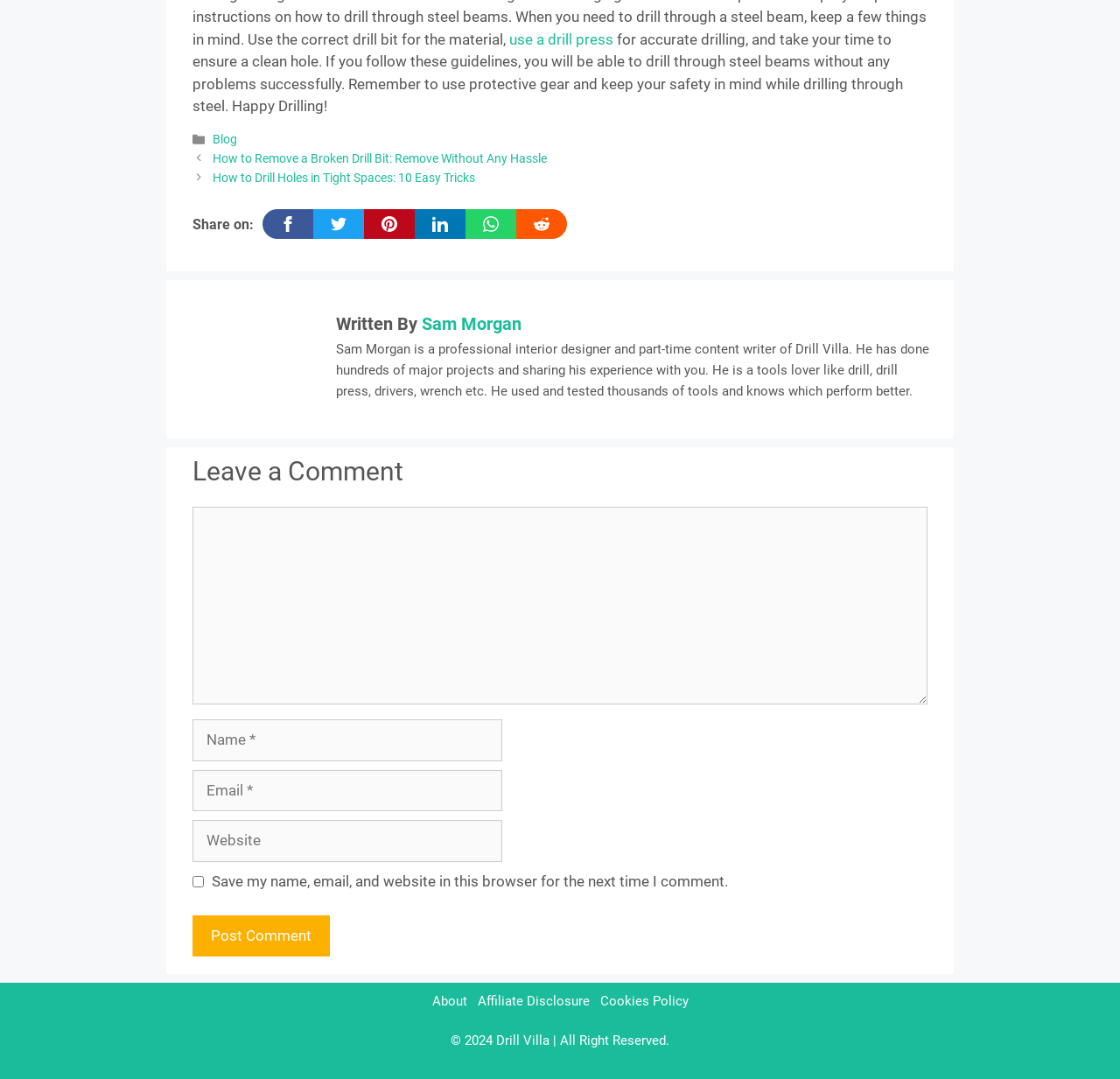What is required to leave a comment?
Using the picture, provide a one-word or short phrase answer.

name, email, and comment